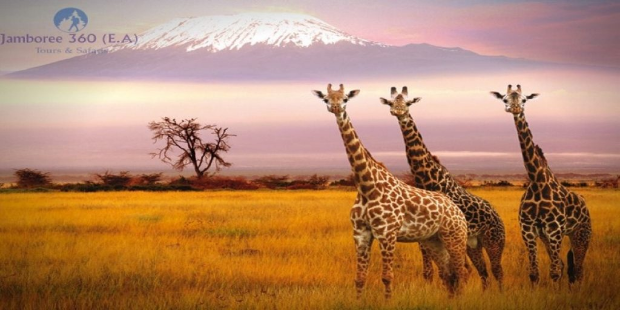Based on the image, provide a detailed and complete answer to the question: 
What is the name of the mountain in the background?

The mountain in the background is identified as Mount Kilimanjaro, which is described in the caption as having a snow-capped peak and rising majestically against a pastel-hued sky.